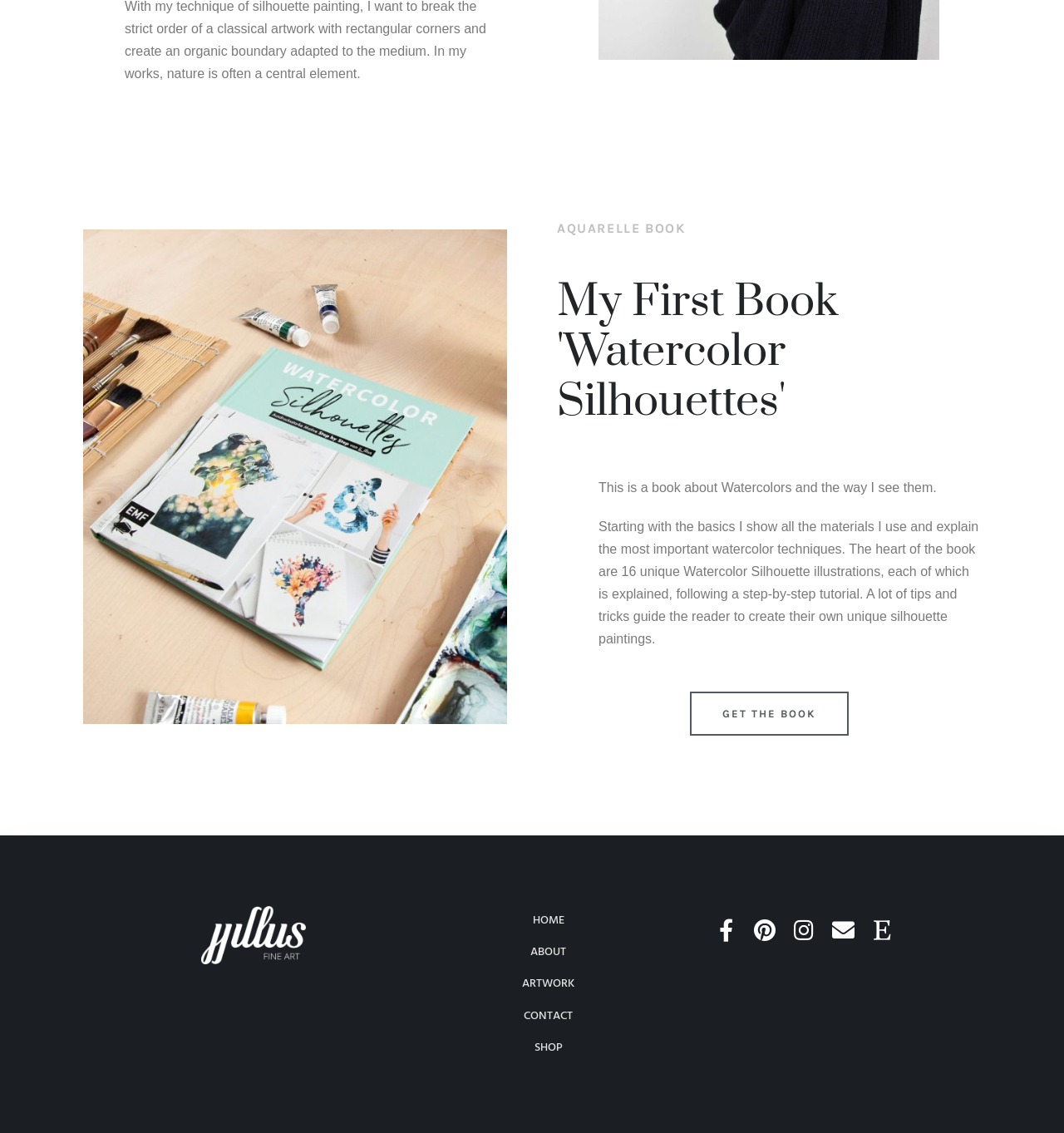Determine the bounding box coordinates of the clickable region to follow the instruction: "Follow on 'Facebook'".

[0.672, 0.811, 0.693, 0.831]